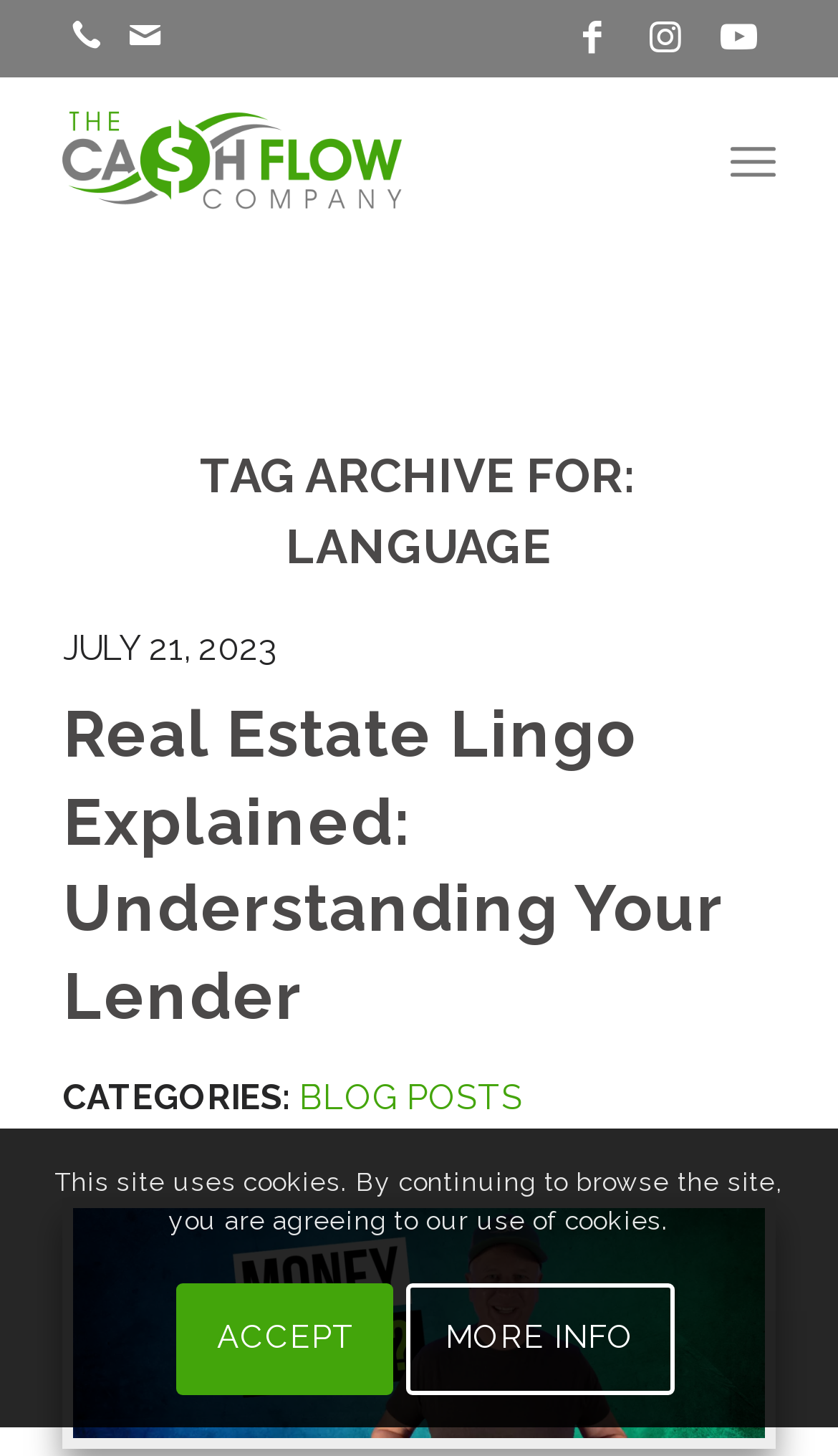Find the bounding box coordinates of the area that needs to be clicked in order to achieve the following instruction: "open menu". The coordinates should be specified as four float numbers between 0 and 1, i.e., [left, top, right, bottom].

[0.871, 0.075, 0.925, 0.146]